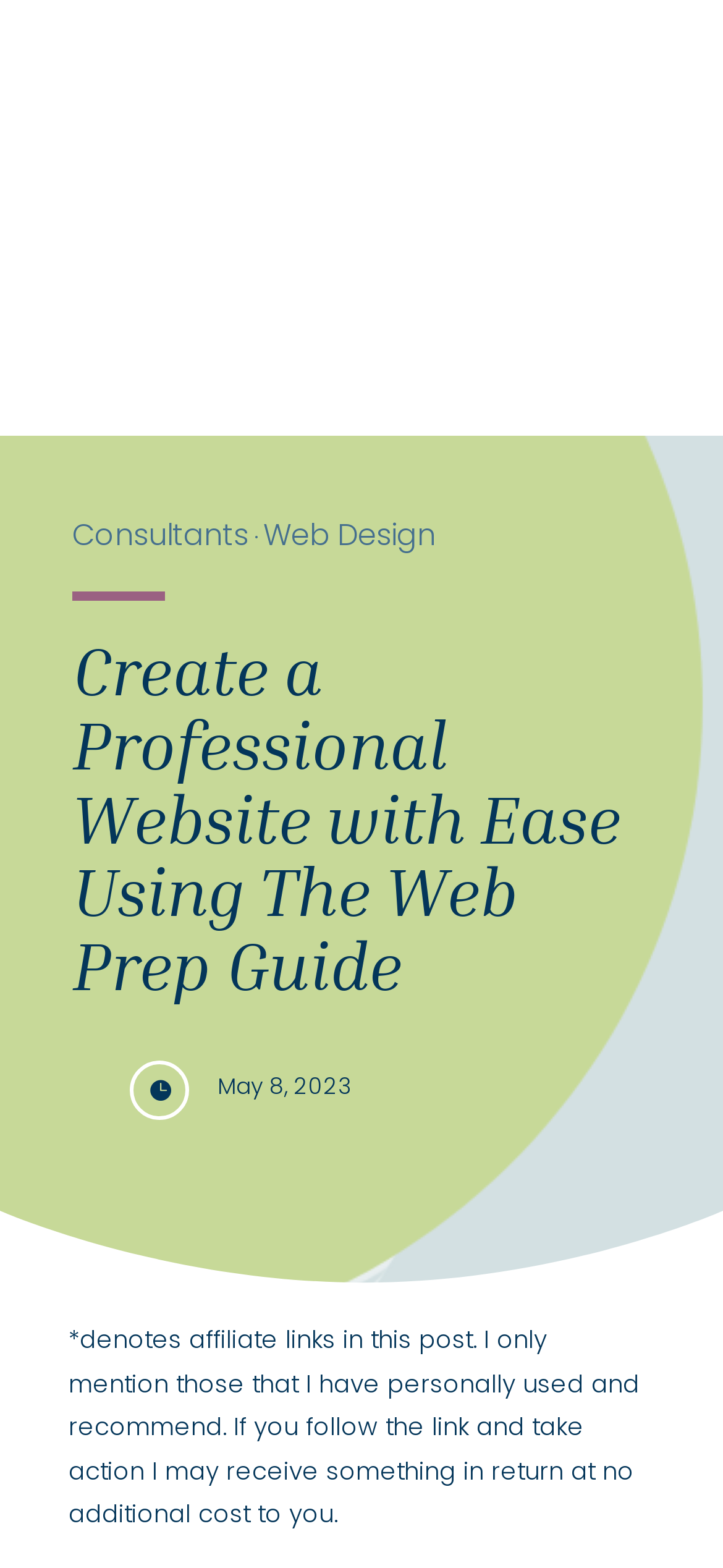Provide a one-word or one-phrase answer to the question:
What is the purpose of the affiliate links?

To recommend products